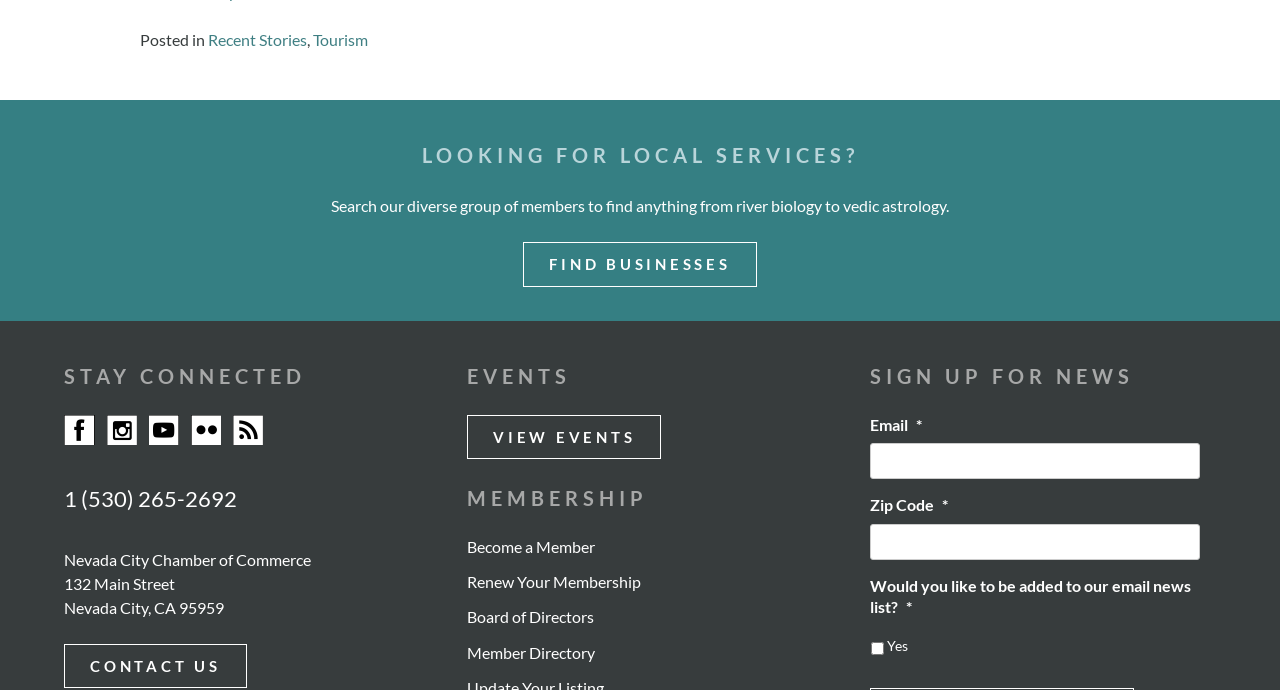Answer the question using only one word or a concise phrase: What social media platforms can users connect with the Nevada City Chamber of Commerce on?

Facebook, Instagram, Youtube, Pinterest